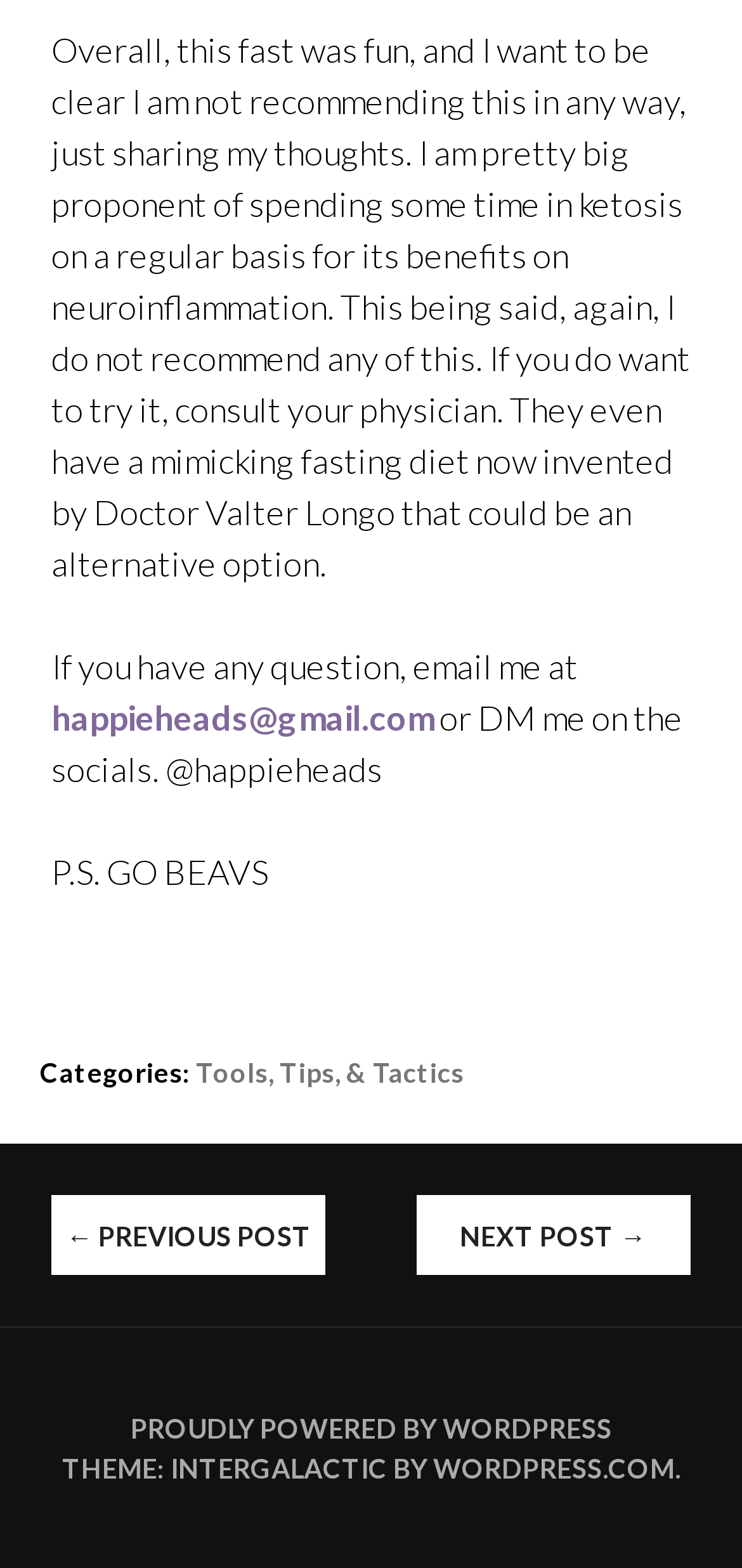Please find the bounding box coordinates in the format (top-left x, top-left y, bottom-right x, bottom-right y) for the given element description. Ensure the coordinates are floating point numbers between 0 and 1. Description: Tools, Tips, & Tactics

[0.264, 0.674, 0.626, 0.695]